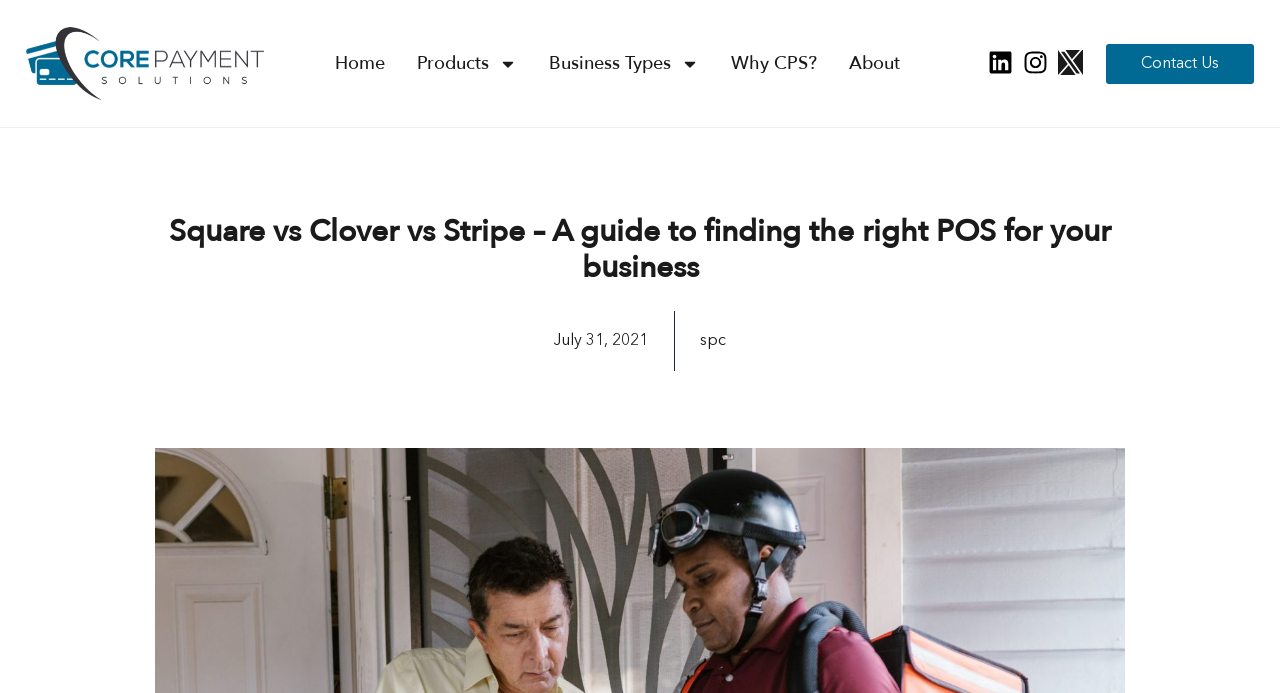Provide the bounding box coordinates of the area you need to click to execute the following instruction: "Contact Us".

[0.864, 0.063, 0.98, 0.12]